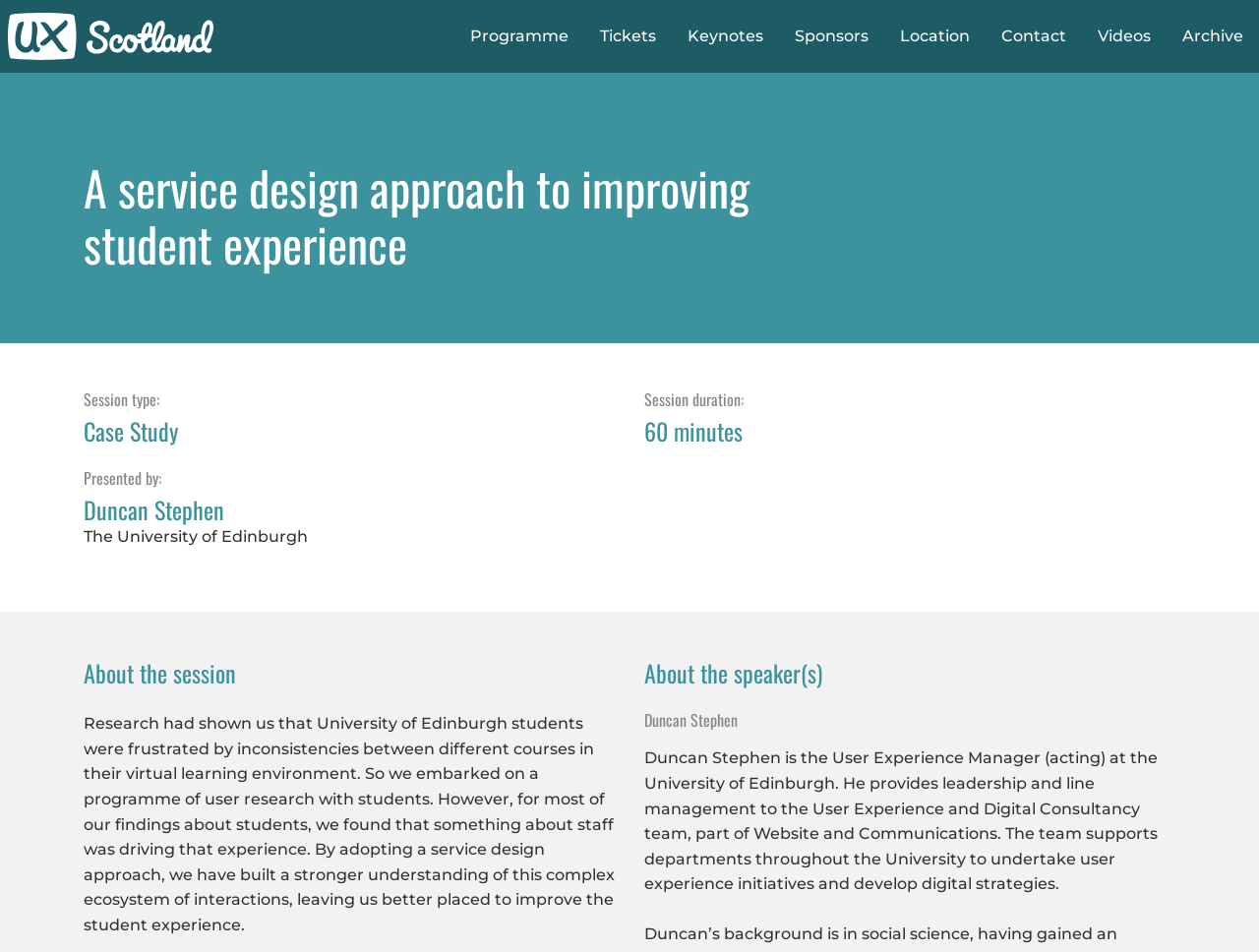Please provide a brief answer to the question using only one word or phrase: 
What is the name of the university mentioned?

The University of Edinburgh